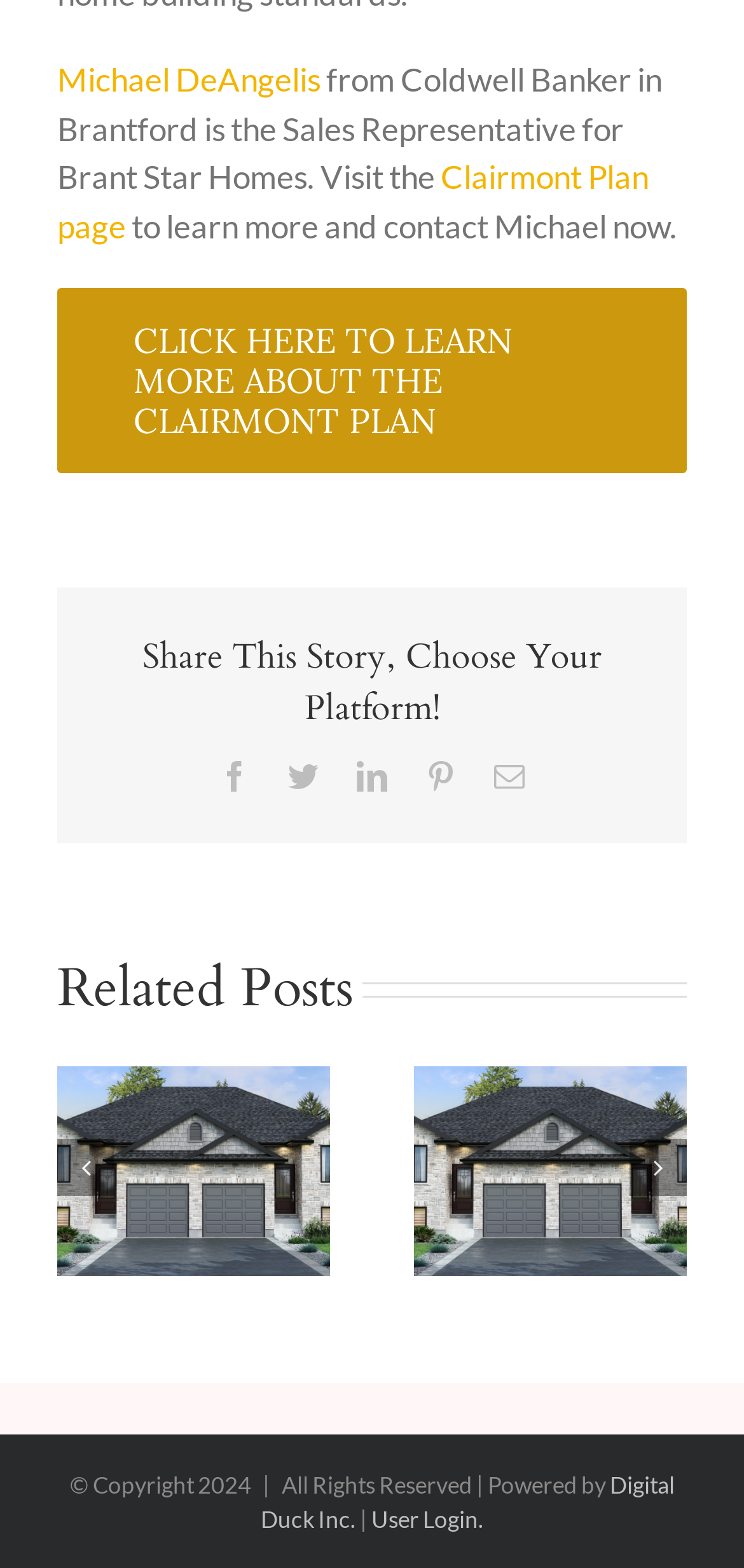Identify the bounding box coordinates of the clickable region required to complete the instruction: "Click on the link to learn more about the Clairmont Plan". The coordinates should be given as four float numbers within the range of 0 and 1, i.e., [left, top, right, bottom].

[0.077, 0.1, 0.872, 0.156]